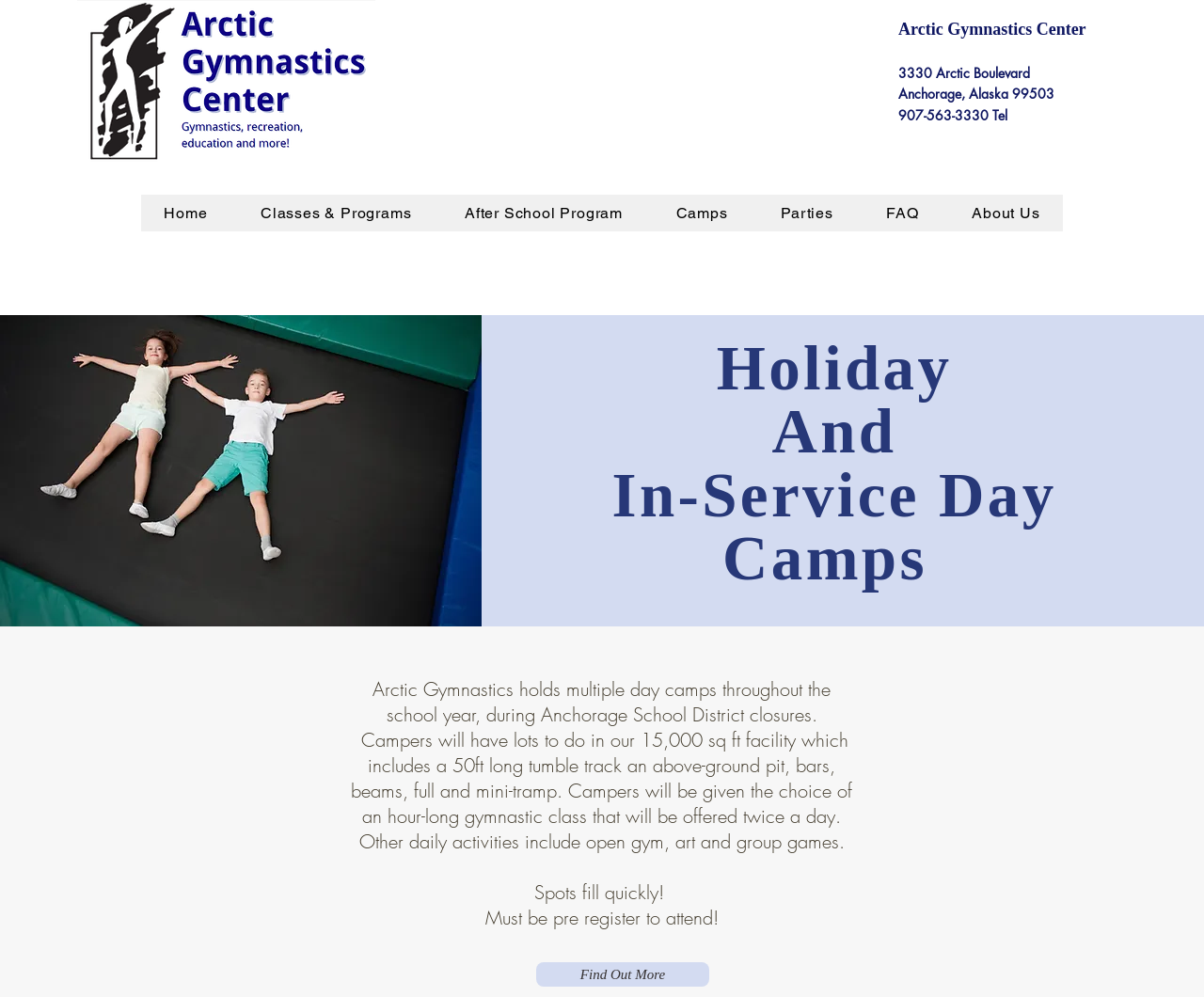Generate a comprehensive caption for the webpage you are viewing.

The webpage is about Arctic Gymnastics, a gymnastics center located at 3330 Arctic Boulevard, Anchorage, Alaska 99503. The page has a logo at the top left corner, and the center's name is displayed prominently at the top right corner.

Below the logo, there is a navigation menu that spans across the page, containing links to various sections of the website, including Home, Classes & Programs, After School Program, Camps, Parties, FAQ, and About Us.

On the left side of the page, there is a large image of a trampoline, taking up about half of the page's height. To the right of the image, there are three headings that read "Holiday", "And", and "In-Service Day Camps". Below these headings, there is a block of text that describes the day camps offered by Arctic Gymnastics, including the activities and facilities available.

Further down the page, there are two more lines of text that emphasize the importance of registering quickly, as spots fill up fast, and that pre-registration is required to attend. Finally, there is a "Find Out More" link at the bottom of the page, encouraging visitors to learn more about the day camps.